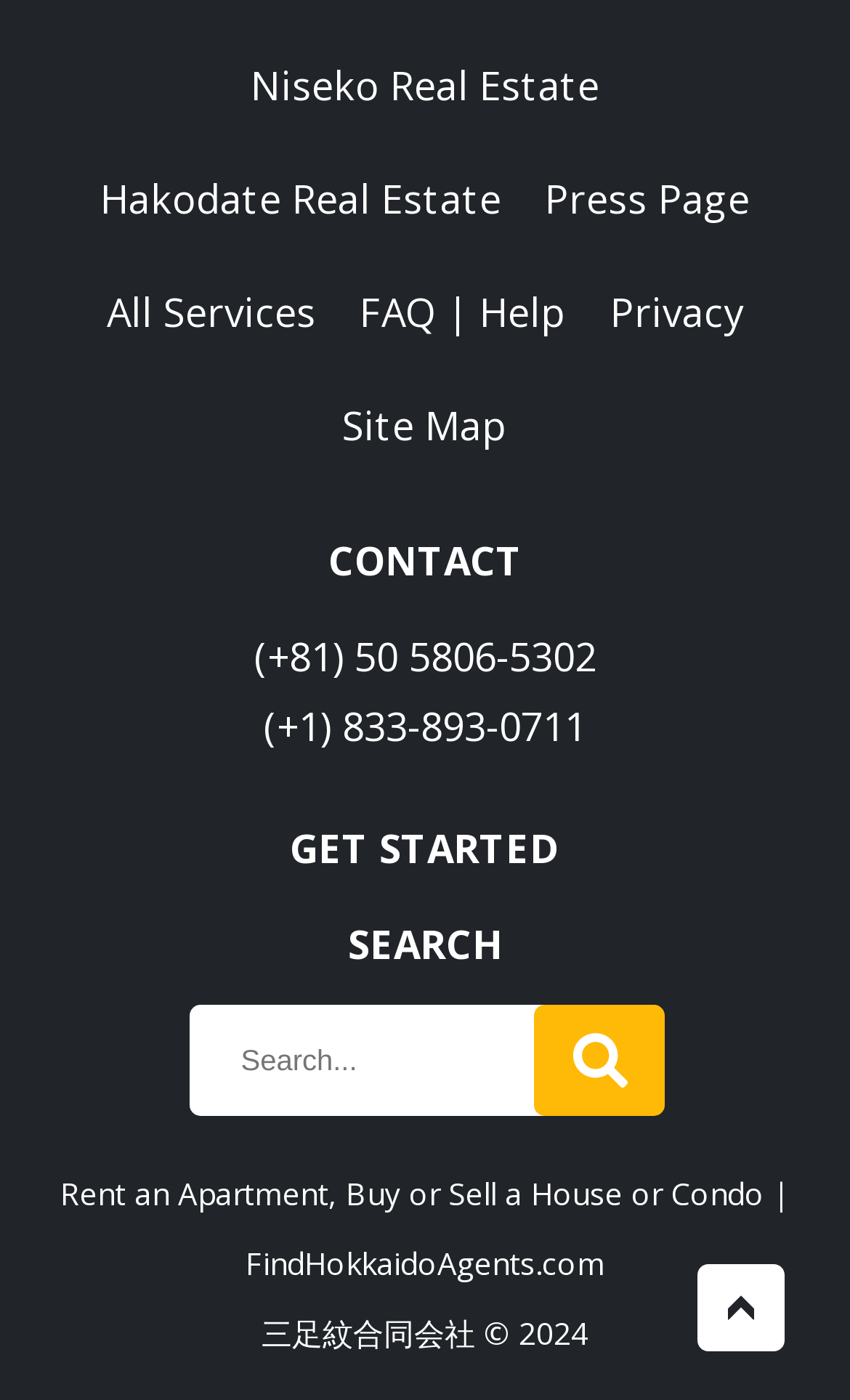Find the bounding box coordinates of the element to click in order to complete this instruction: "Get started with the service". The bounding box coordinates must be four float numbers between 0 and 1, denoted as [left, top, right, bottom].

[0.341, 0.586, 0.659, 0.624]